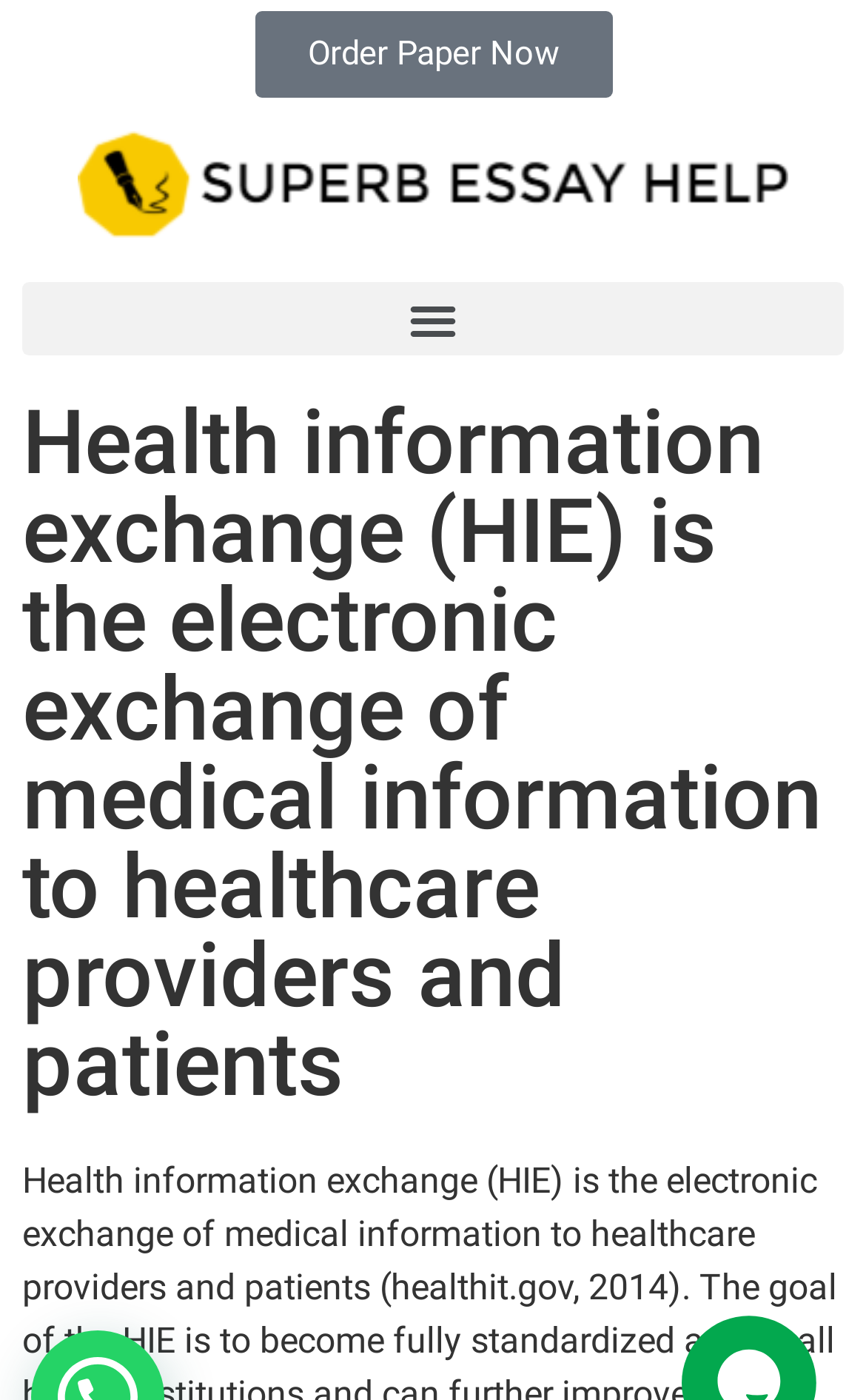Please identify the webpage's heading and generate its text content.

Health information exchange (HIE) is the electronic exchange of medical information to healthcare providers and patients